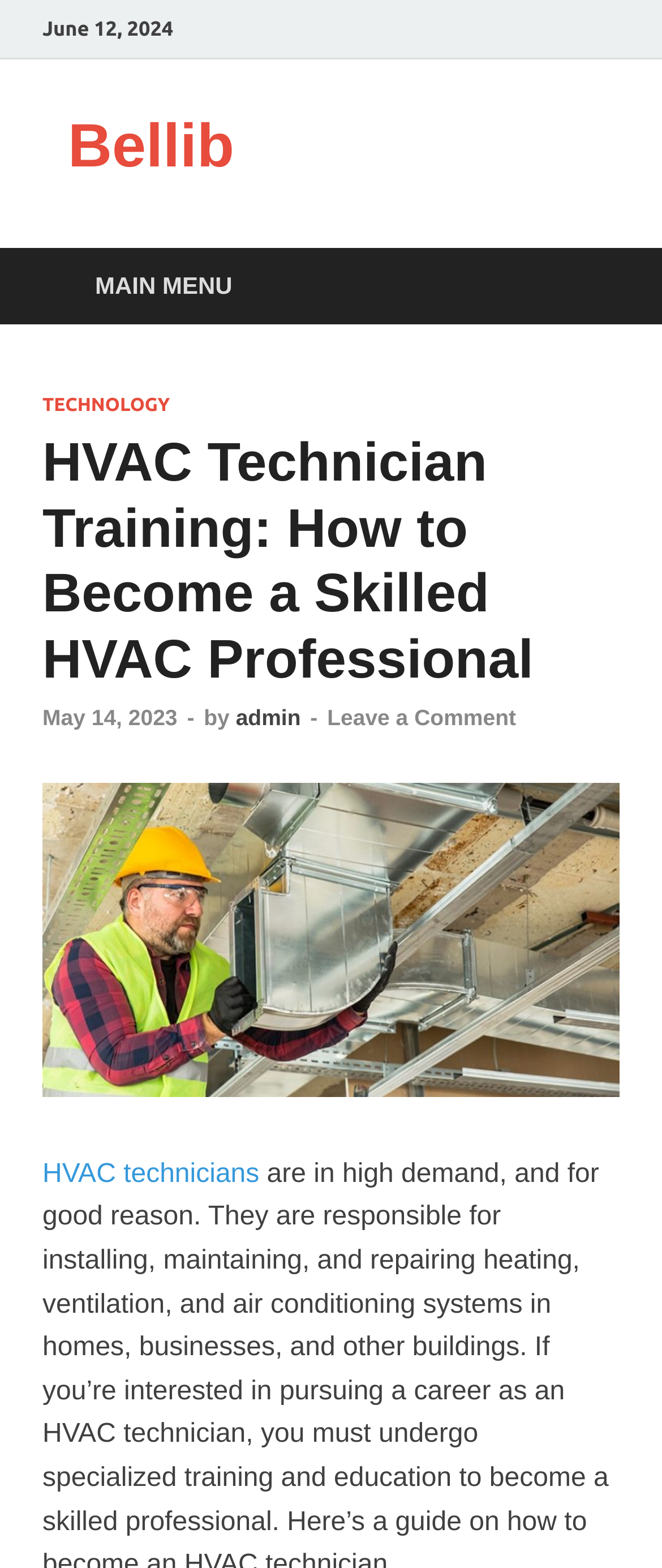Respond to the following question with a brief word or phrase:
What is the date of the latest article?

June 12, 2024